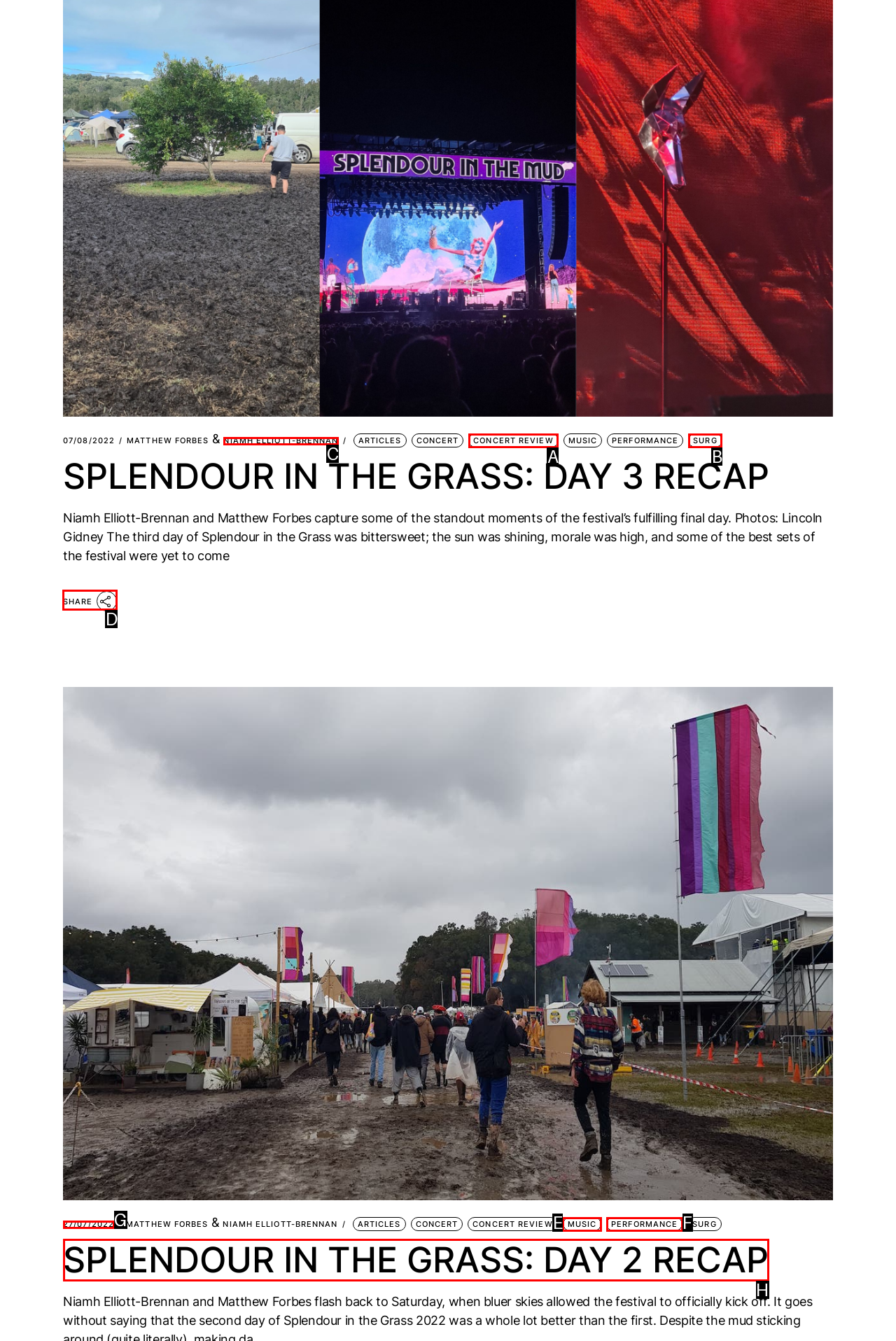Specify which element within the red bounding boxes should be clicked for this task: Share the article Respond with the letter of the correct option.

D